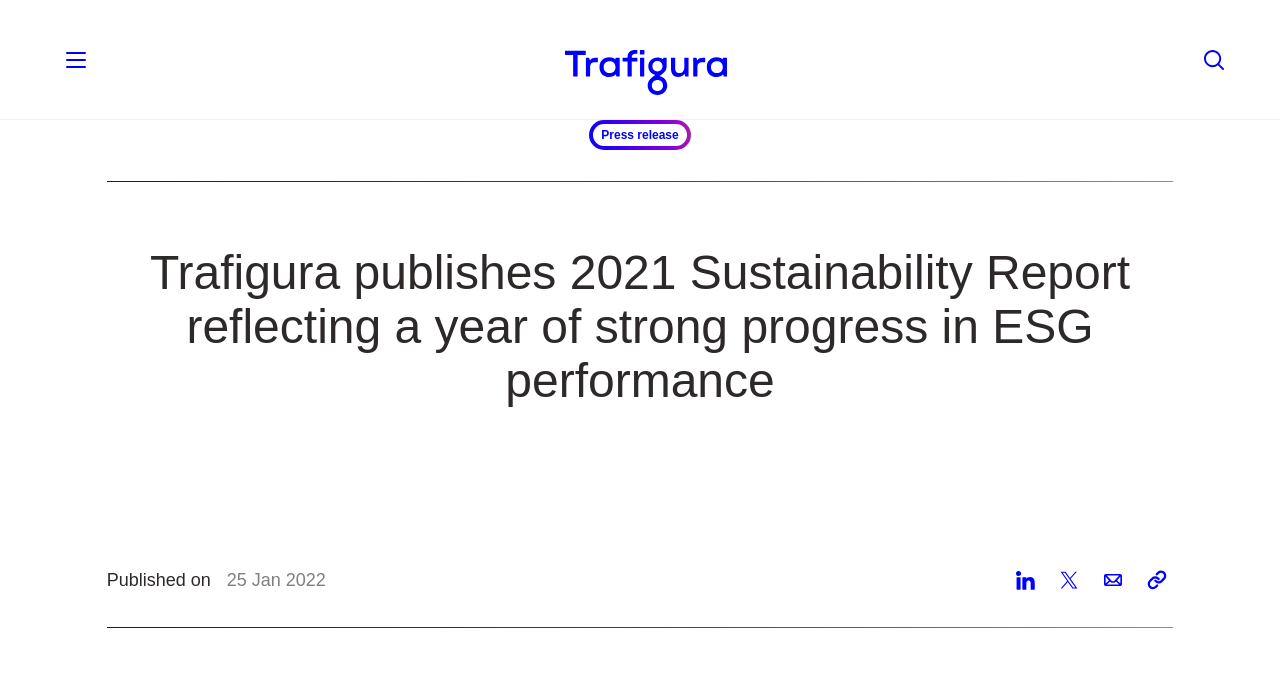Refer to the image and offer a detailed explanation in response to the question: How many social media links are present?

There are four link elements with images, which are likely social media links, located at the bottom of the webpage.